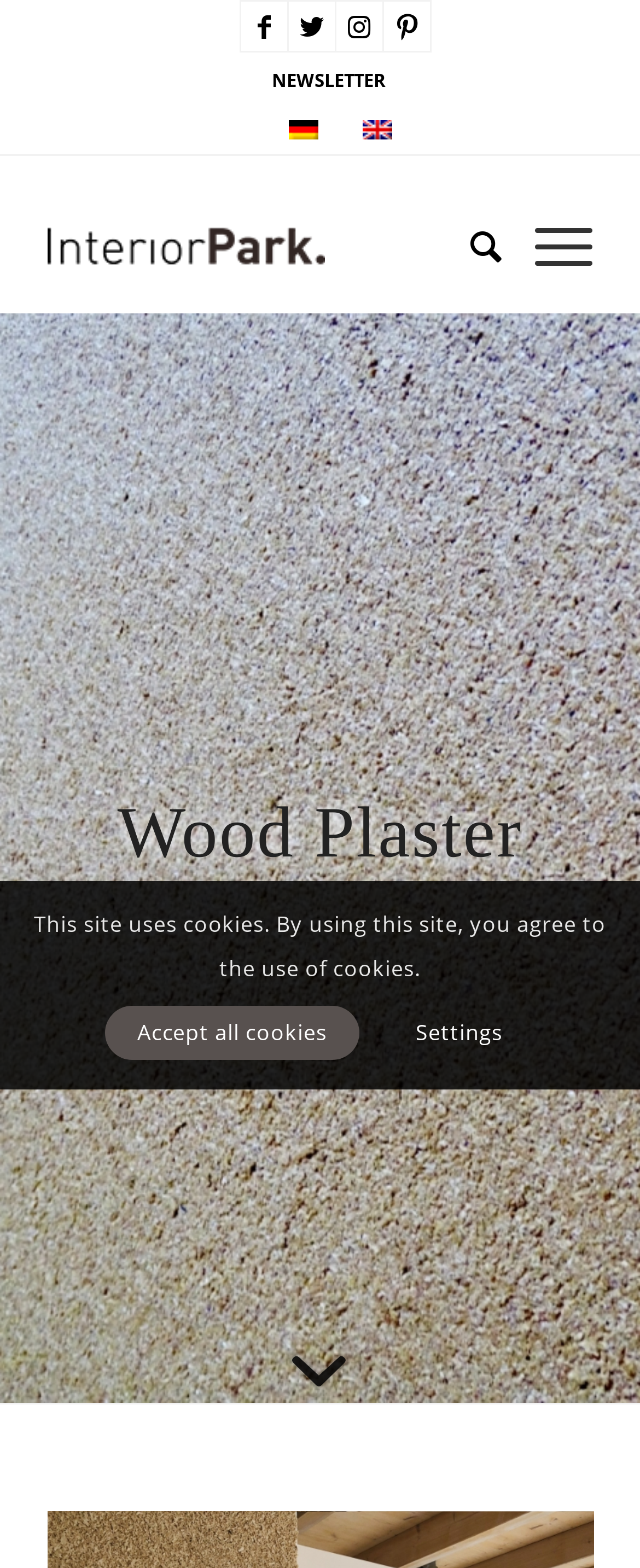Determine the bounding box coordinates of the element that should be clicked to execute the following command: "Go to InteriorPark homepage".

[0.075, 0.115, 0.755, 0.199]